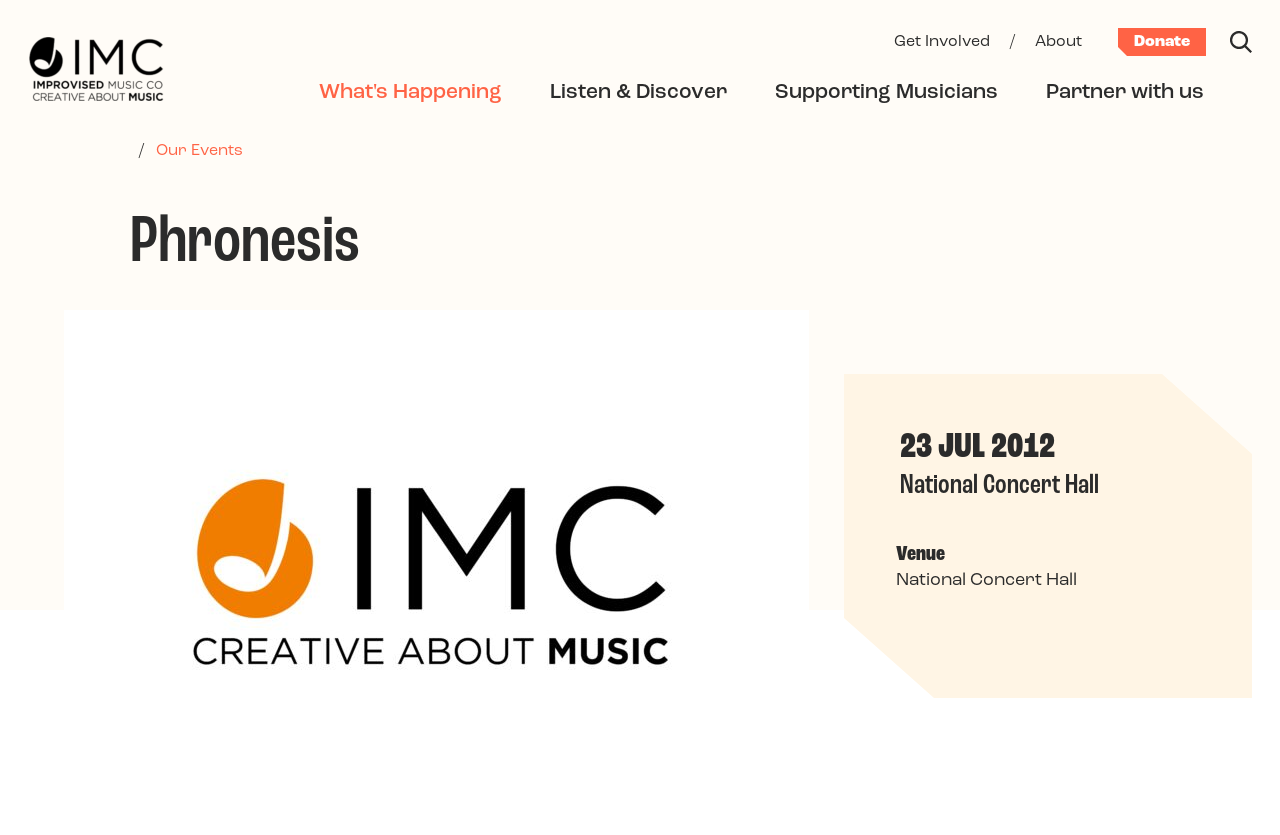Locate the bounding box coordinates of the clickable area to execute the instruction: "learn about Phronesis". Provide the coordinates as four float numbers between 0 and 1, represented as [left, top, right, bottom].

[0.102, 0.251, 0.739, 0.333]